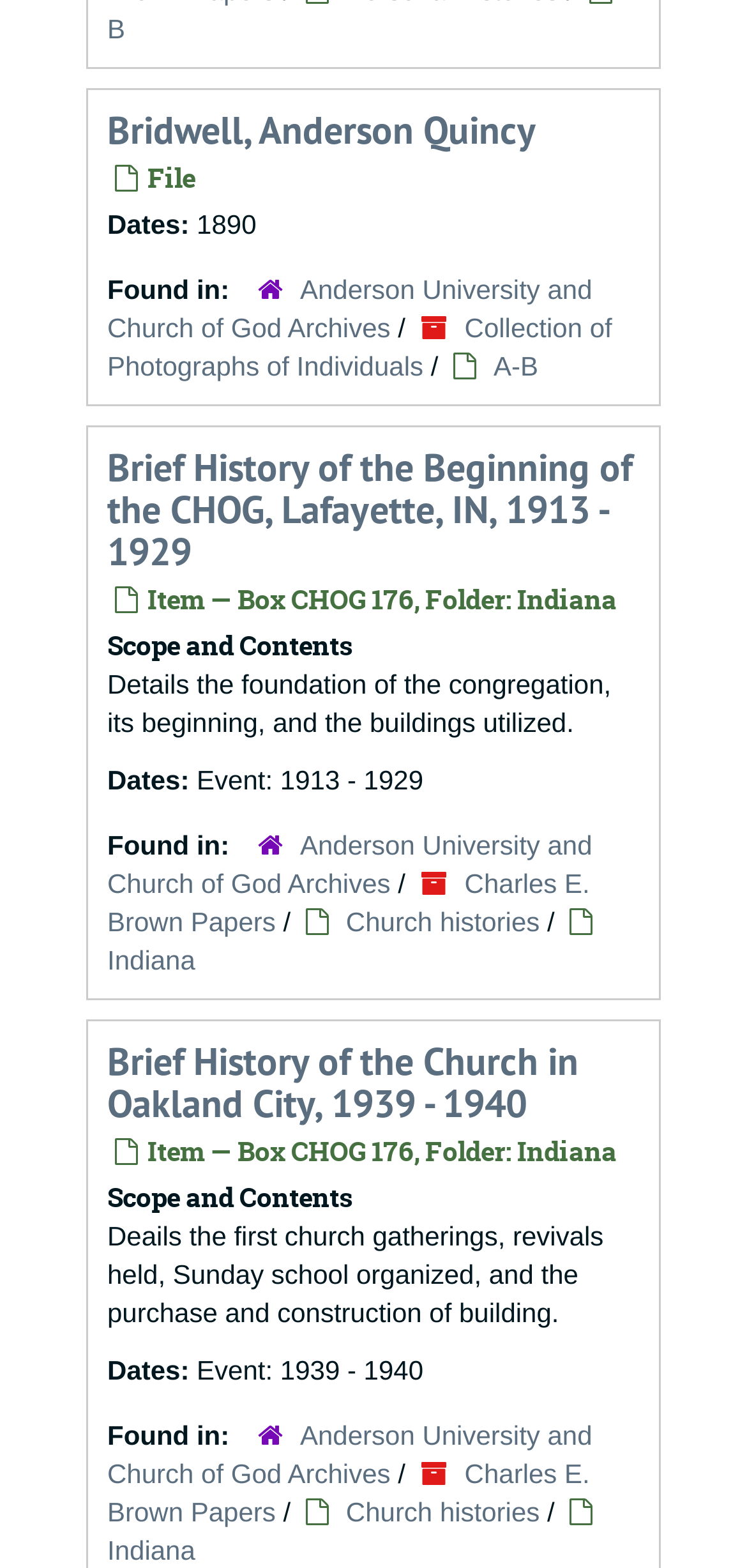Please specify the bounding box coordinates of the clickable region to carry out the following instruction: "Check Charles E. Brown Papers". The coordinates should be four float numbers between 0 and 1, in the format [left, top, right, bottom].

[0.144, 0.553, 0.789, 0.597]